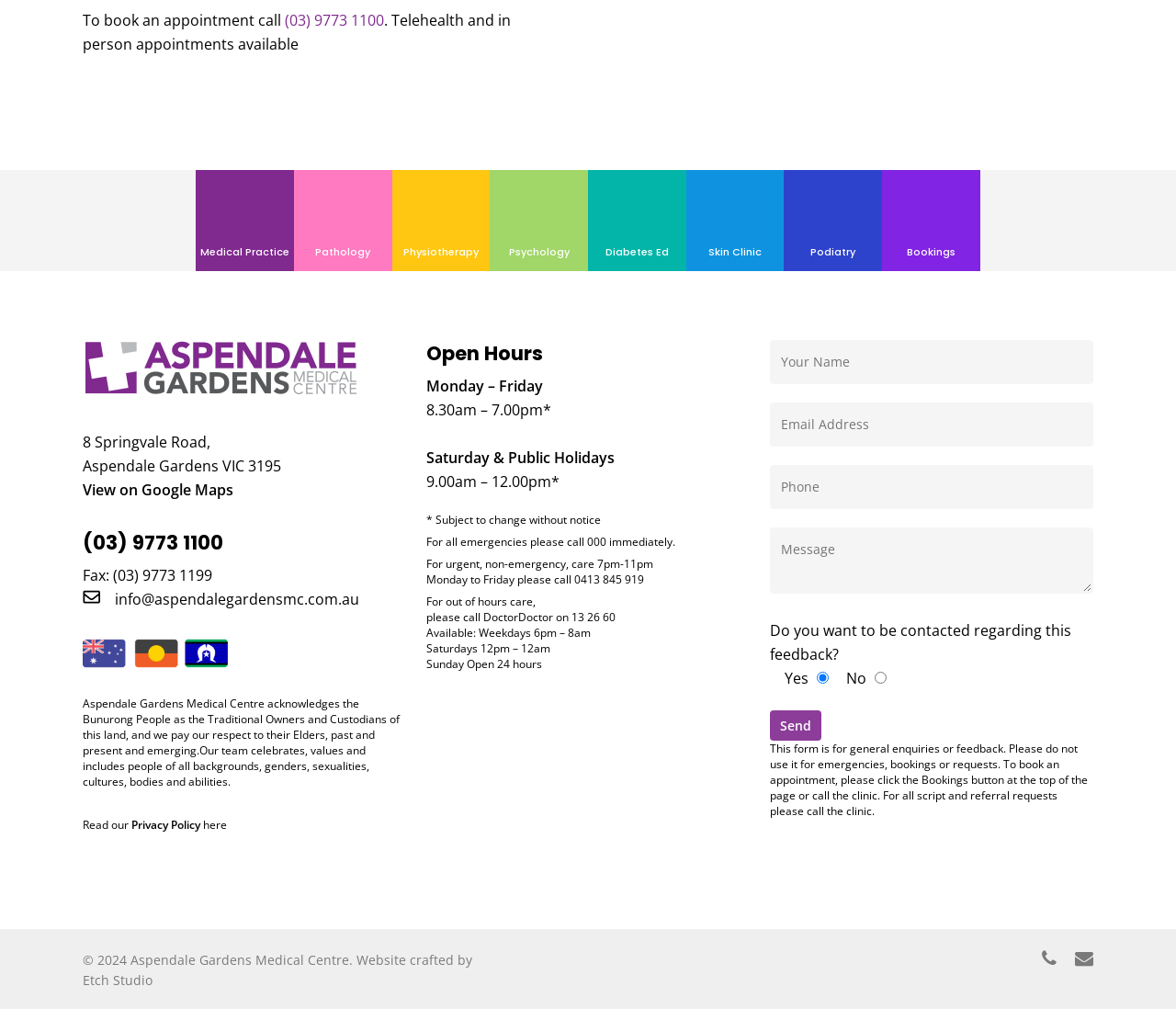Please respond to the question using a single word or phrase:
What is the address of the medical centre?

8 Springvale Road, Aspendale Gardens VIC 3195